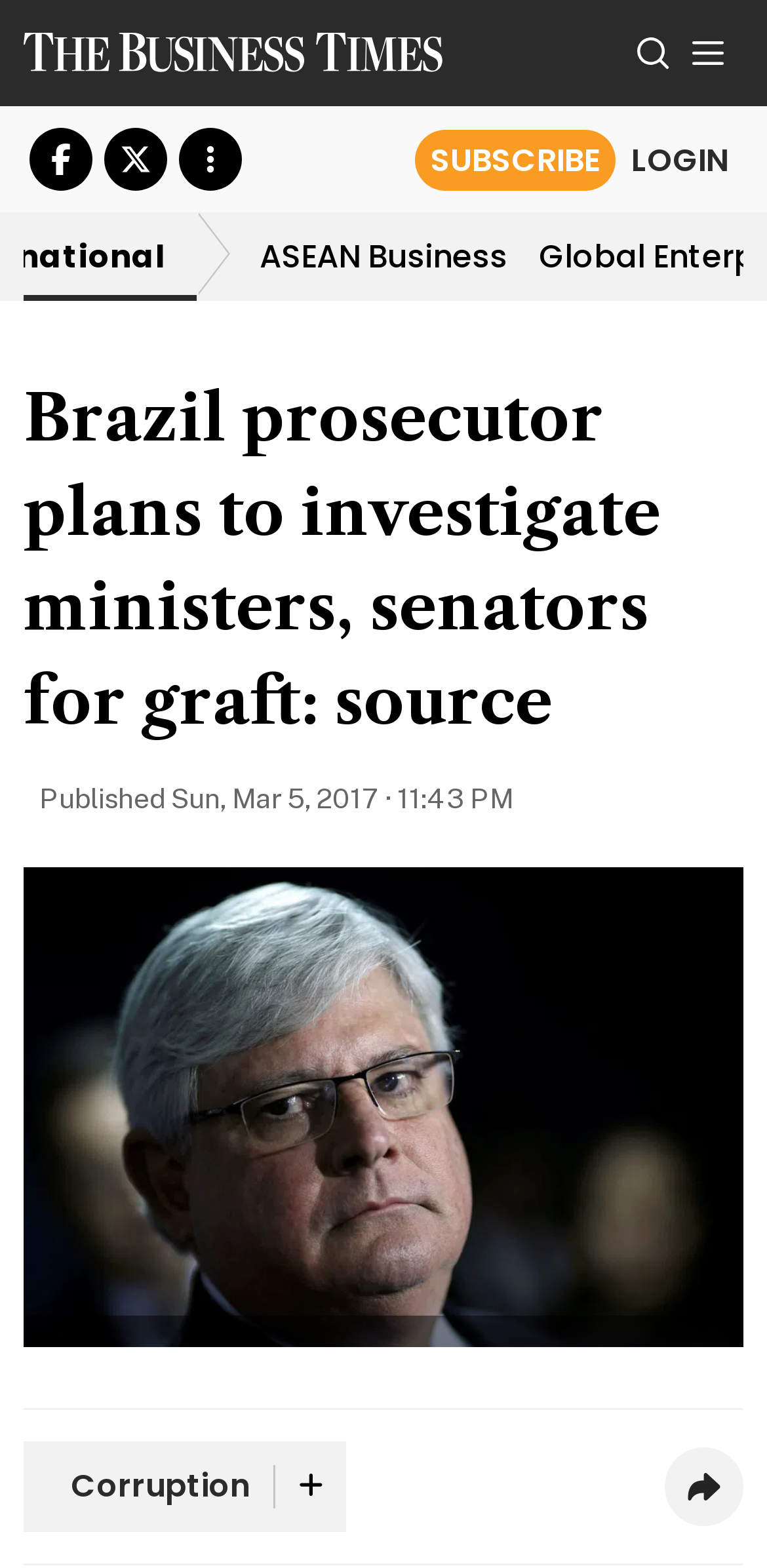What is the date of the article?
Answer the question based on the image using a single word or a brief phrase.

Sun, Mar 5, 2017